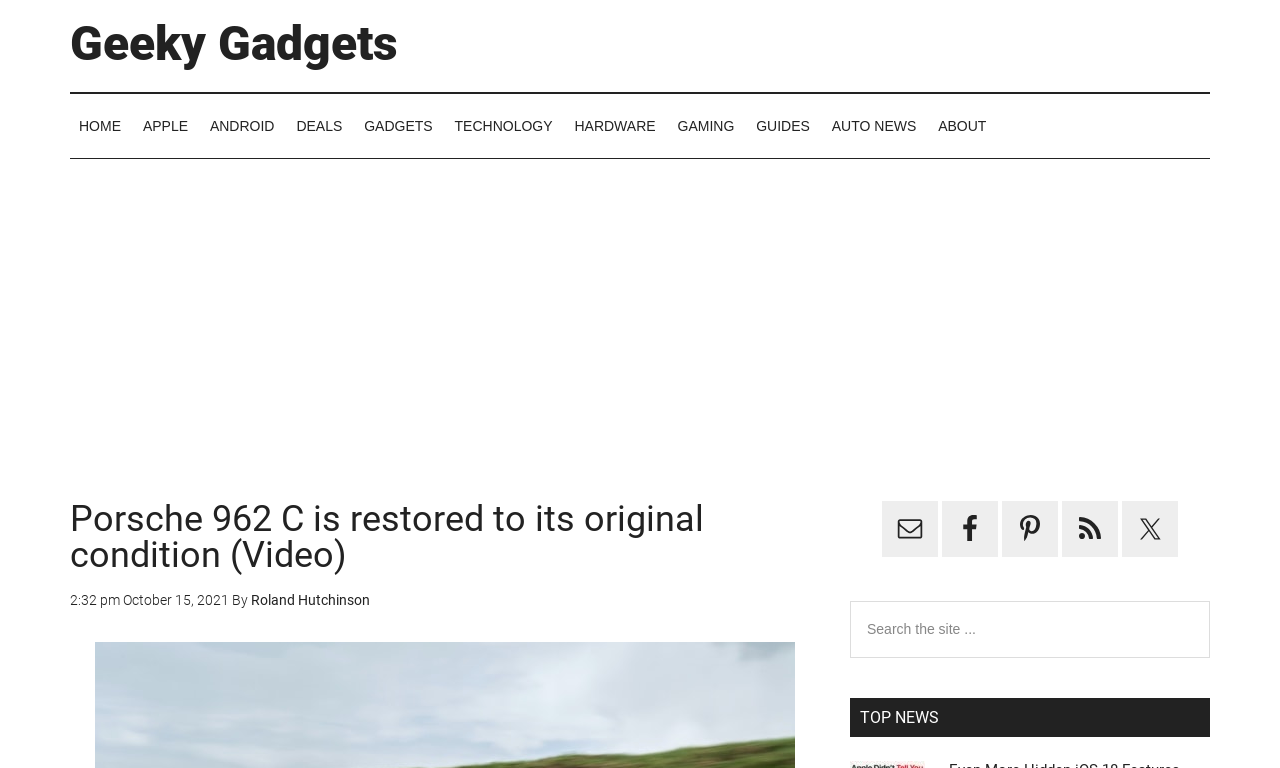Please identify the bounding box coordinates of the element's region that I should click in order to complete the following instruction: "Visit the 'APPLE' page". The bounding box coordinates consist of four float numbers between 0 and 1, i.e., [left, top, right, bottom].

[0.105, 0.122, 0.154, 0.206]